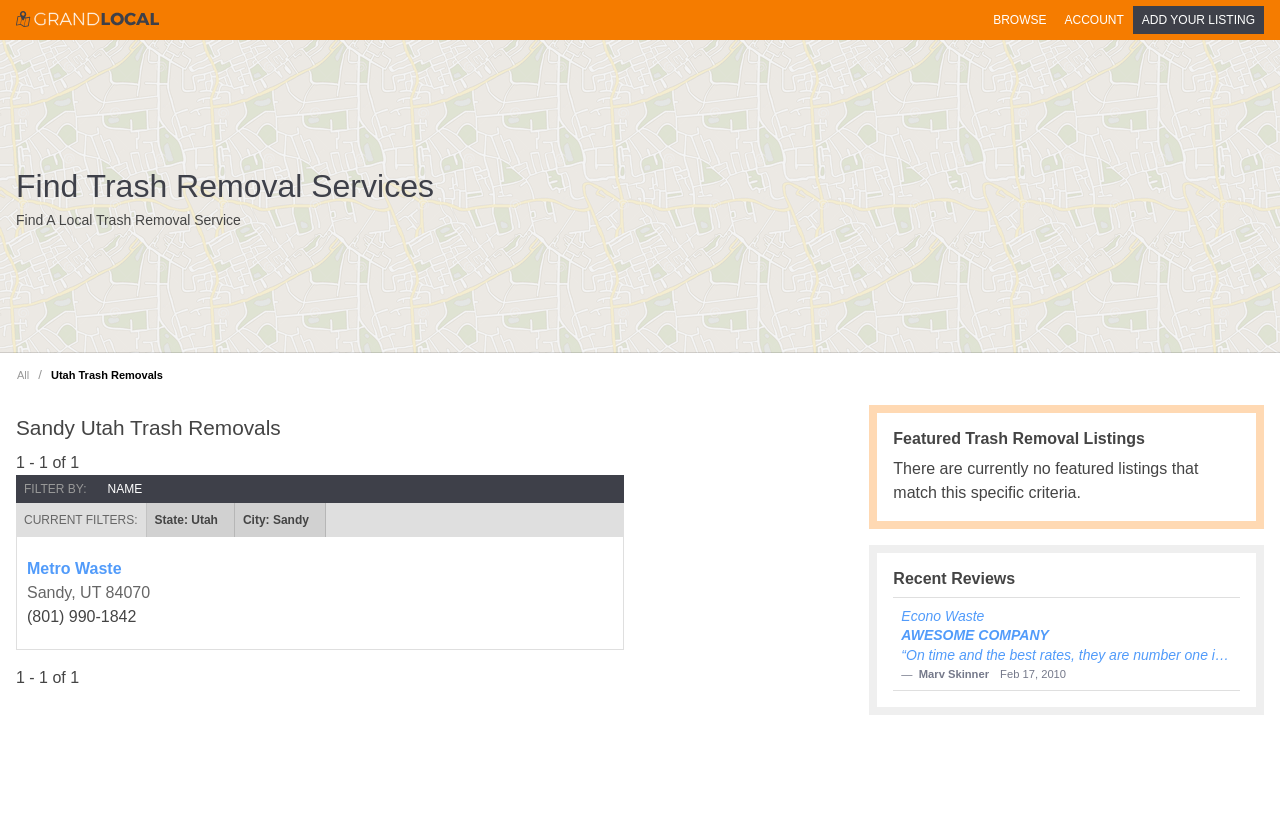Please answer the following query using a single word or phrase: 
What is the phone number of the listed trash removal service?

(801) 990-1842